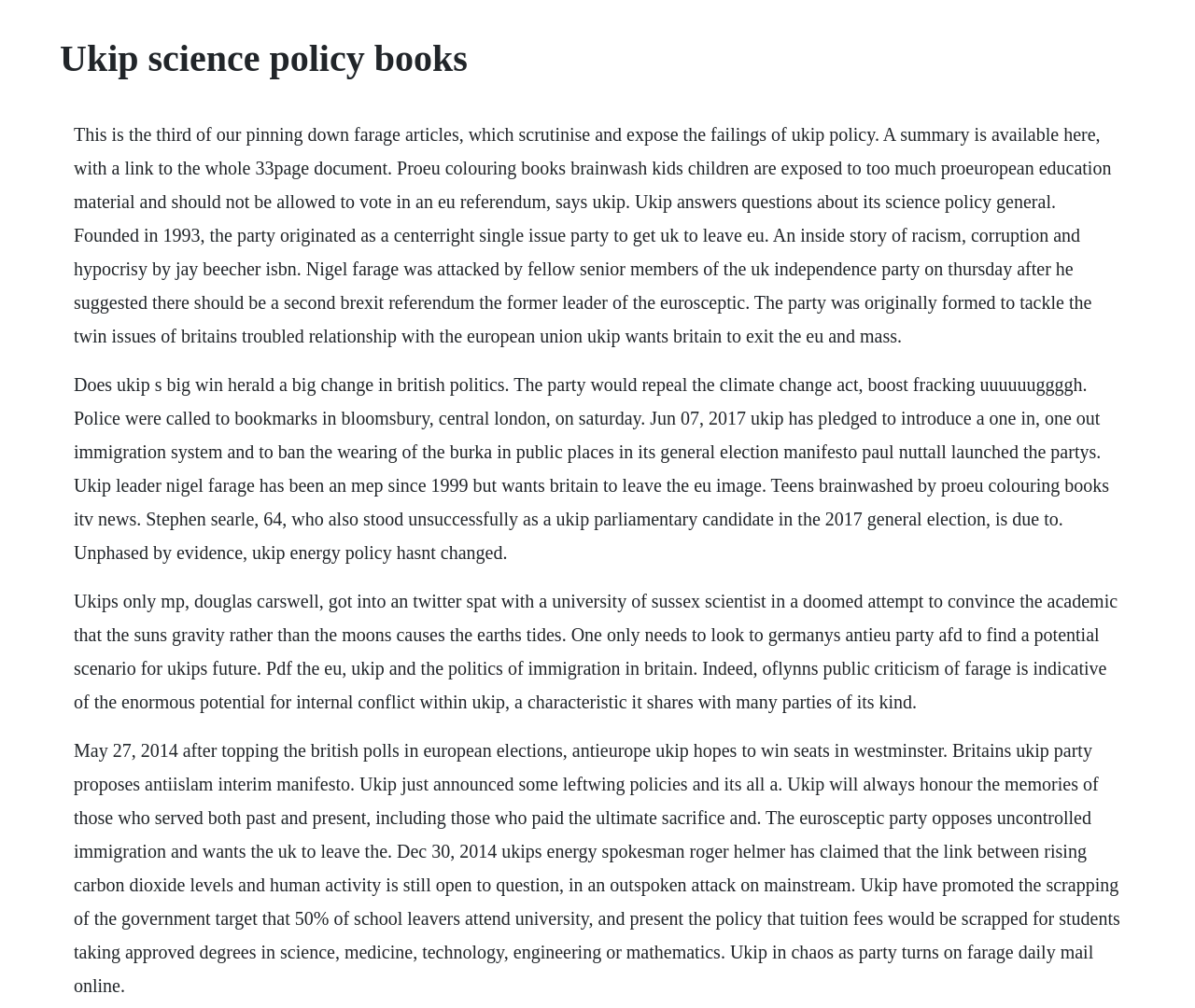Identify and extract the heading text of the webpage.

Ukip science policy books